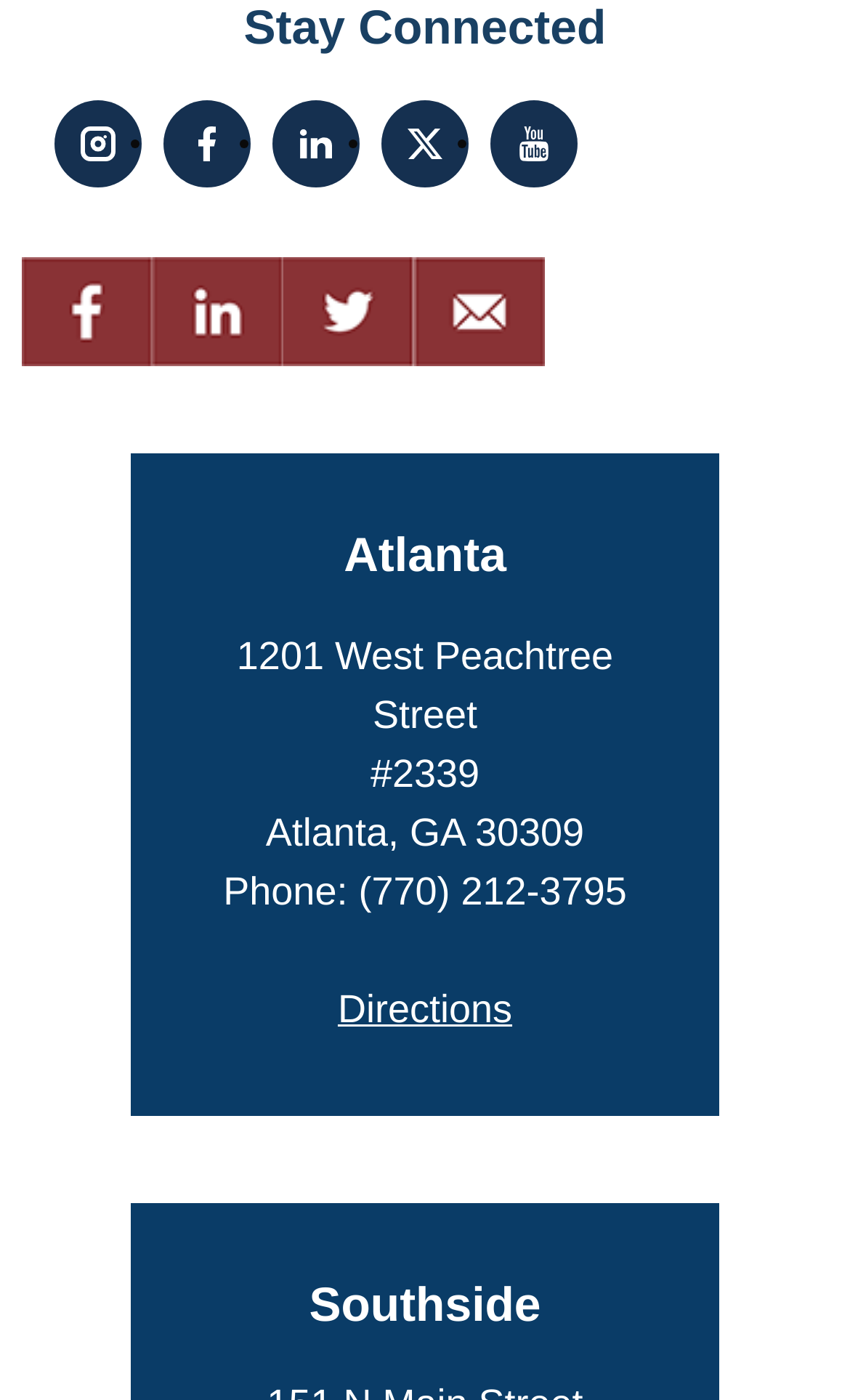Pinpoint the bounding box coordinates of the element to be clicked to execute the instruction: "share us through email".

[0.487, 0.184, 0.641, 0.262]